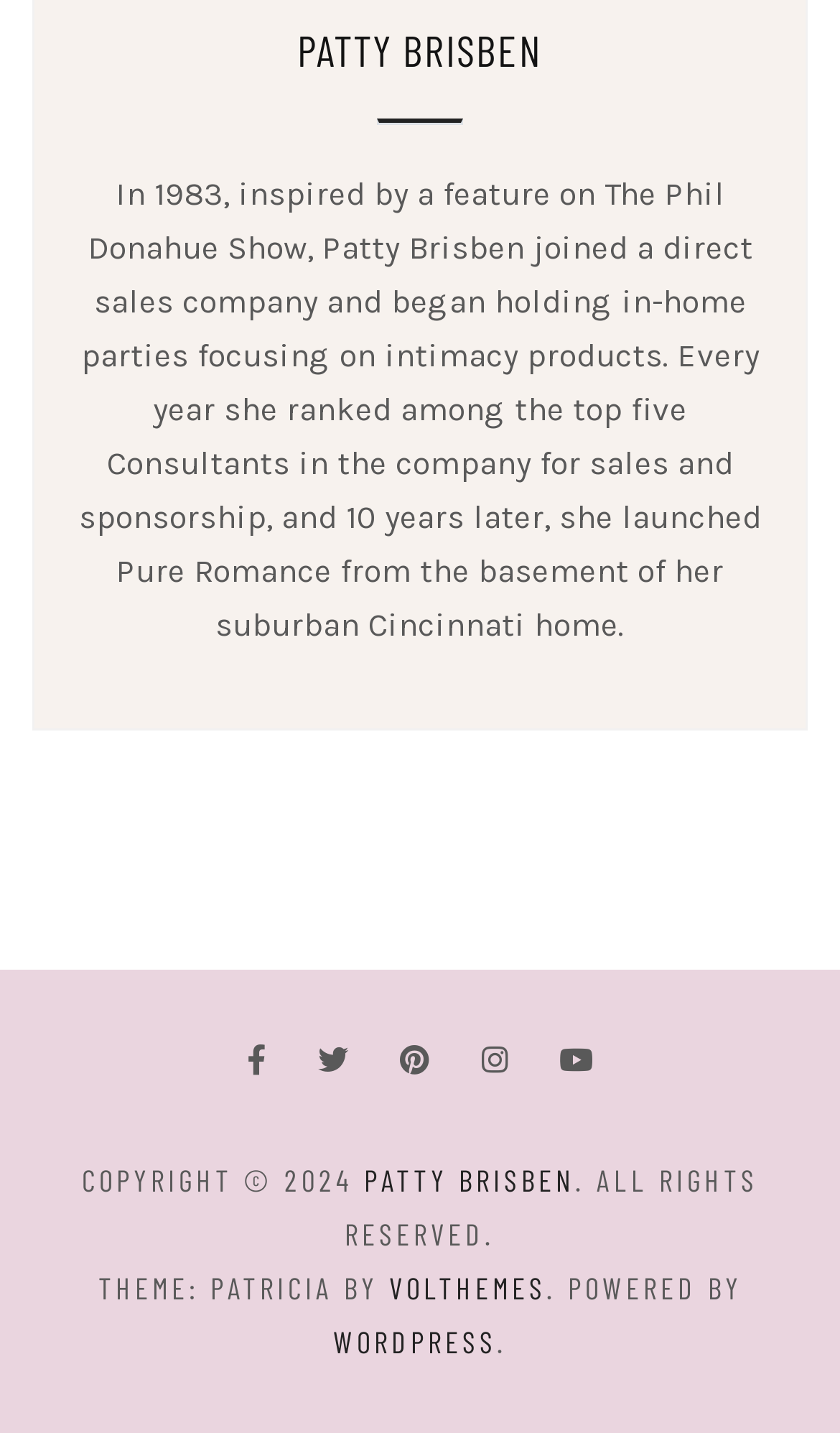Please identify the bounding box coordinates of the clickable region that I should interact with to perform the following instruction: "go to YouTube channel". The coordinates should be expressed as four float numbers between 0 and 1, i.e., [left, top, right, bottom].

[0.665, 0.727, 0.706, 0.753]